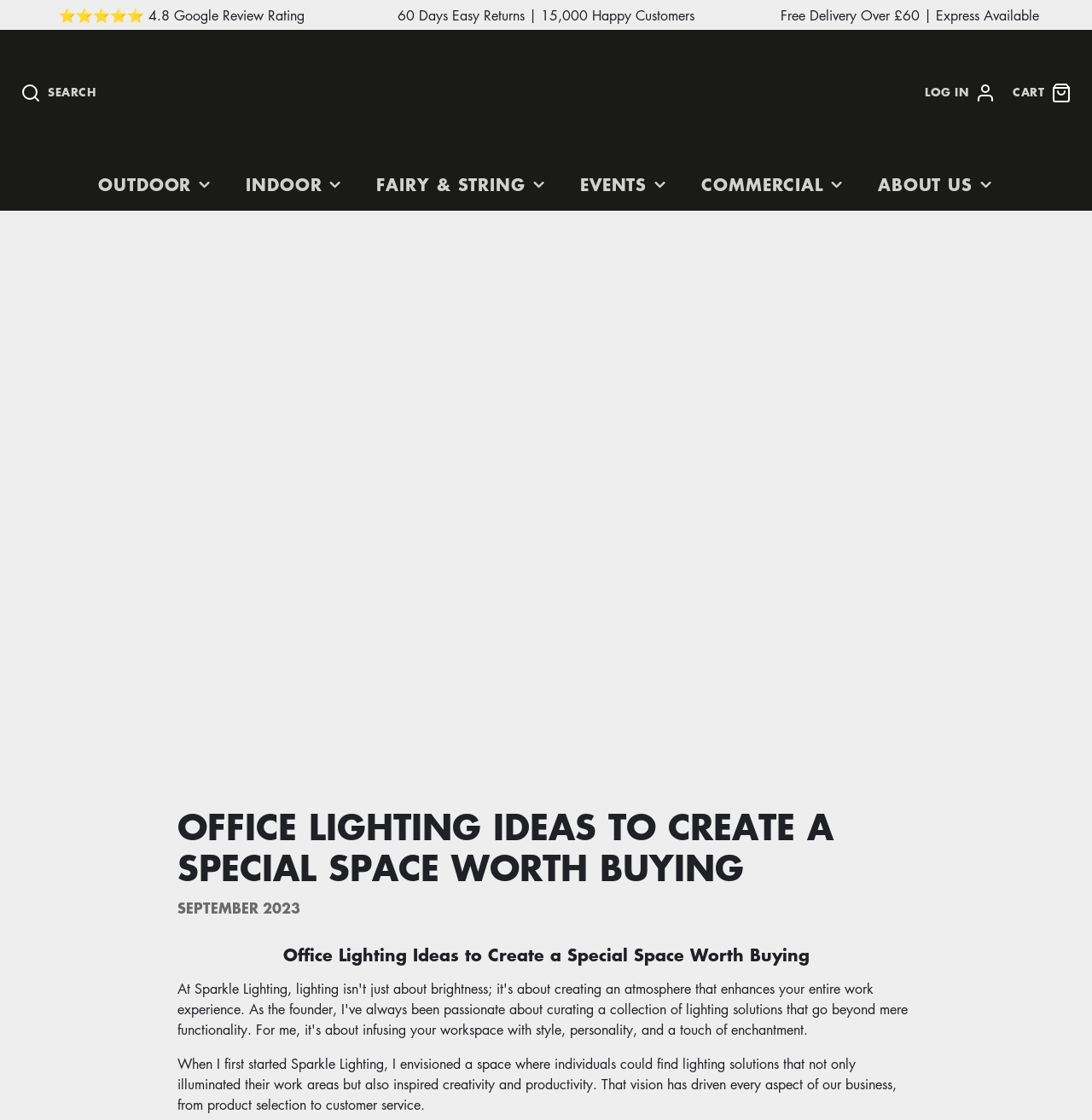What is the category of the 'Light Up Wall Decor' lights?
Carefully analyze the image and provide a detailed answer to the question.

The category of the 'Light Up Wall Decor' lights is CATEGORY, which is indicated by the 'CATEGORY' heading above the 'Light Up Wall Decor' link on the webpage.